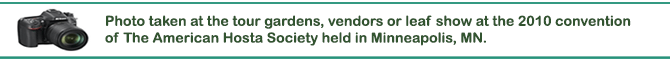Give a short answer using one word or phrase for the question:
What was the purpose of the convention?

Sharing knowledge and celebrating hosta plants